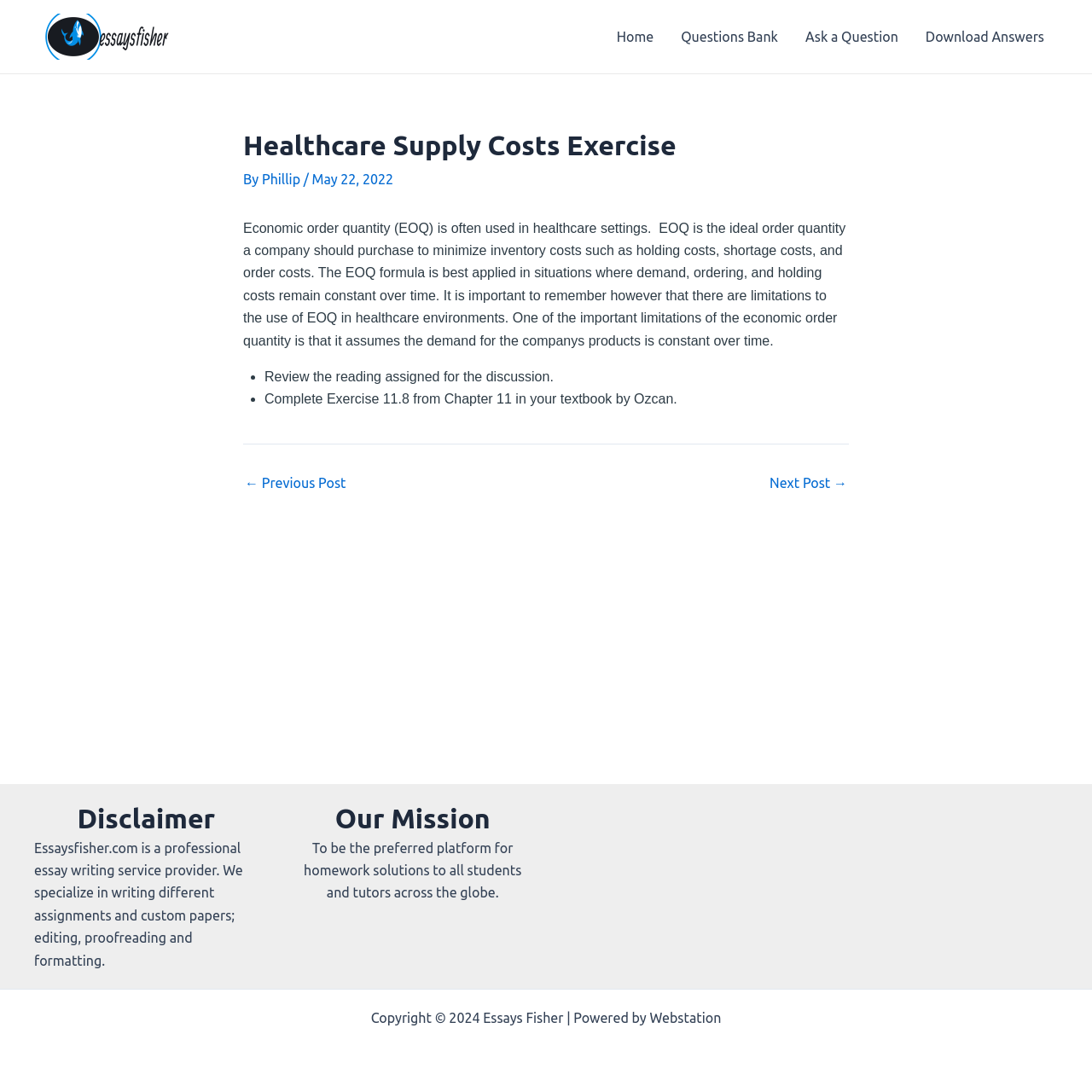Determine the bounding box for the described HTML element: "Ask a Question". Ensure the coordinates are four float numbers between 0 and 1 in the format [left, top, right, bottom].

[0.725, 0.002, 0.835, 0.065]